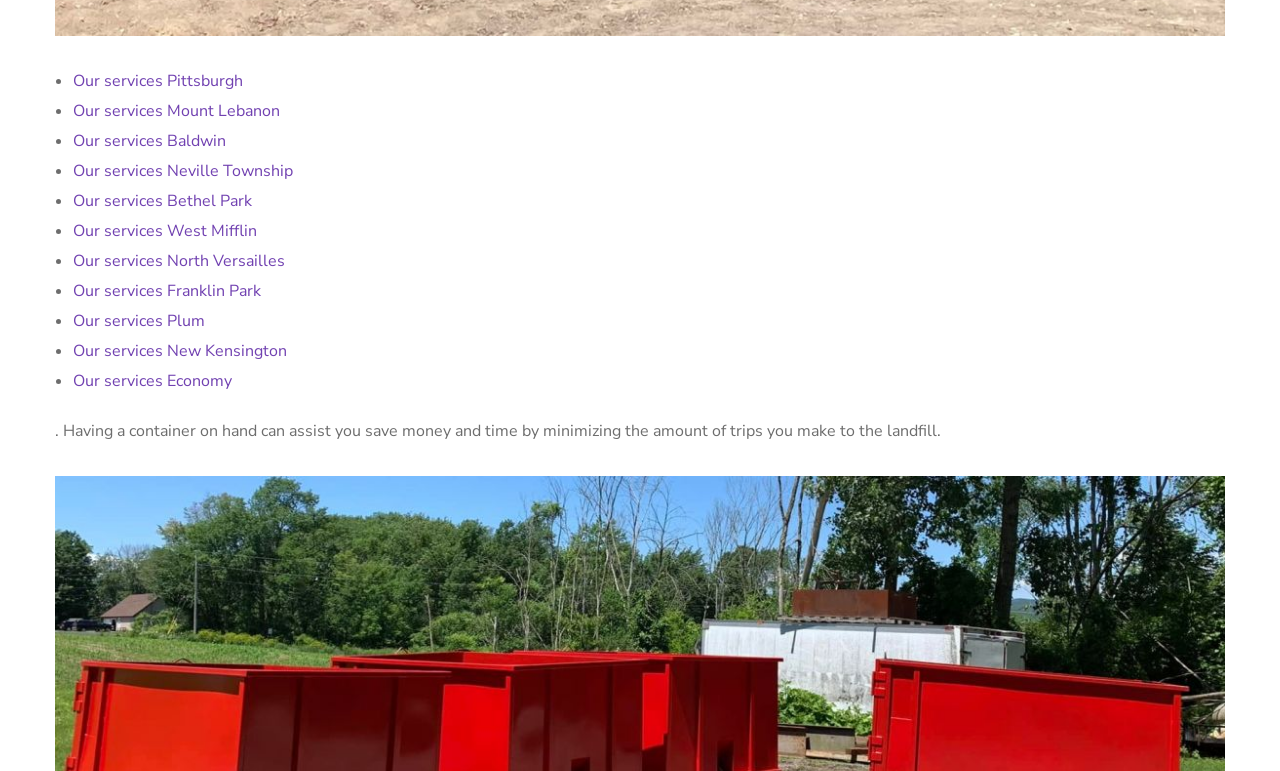Find the UI element described as: "Our services Pittsburgh" and predict its bounding box coordinates. Ensure the coordinates are four float numbers between 0 and 1, [left, top, right, bottom].

[0.057, 0.091, 0.19, 0.12]